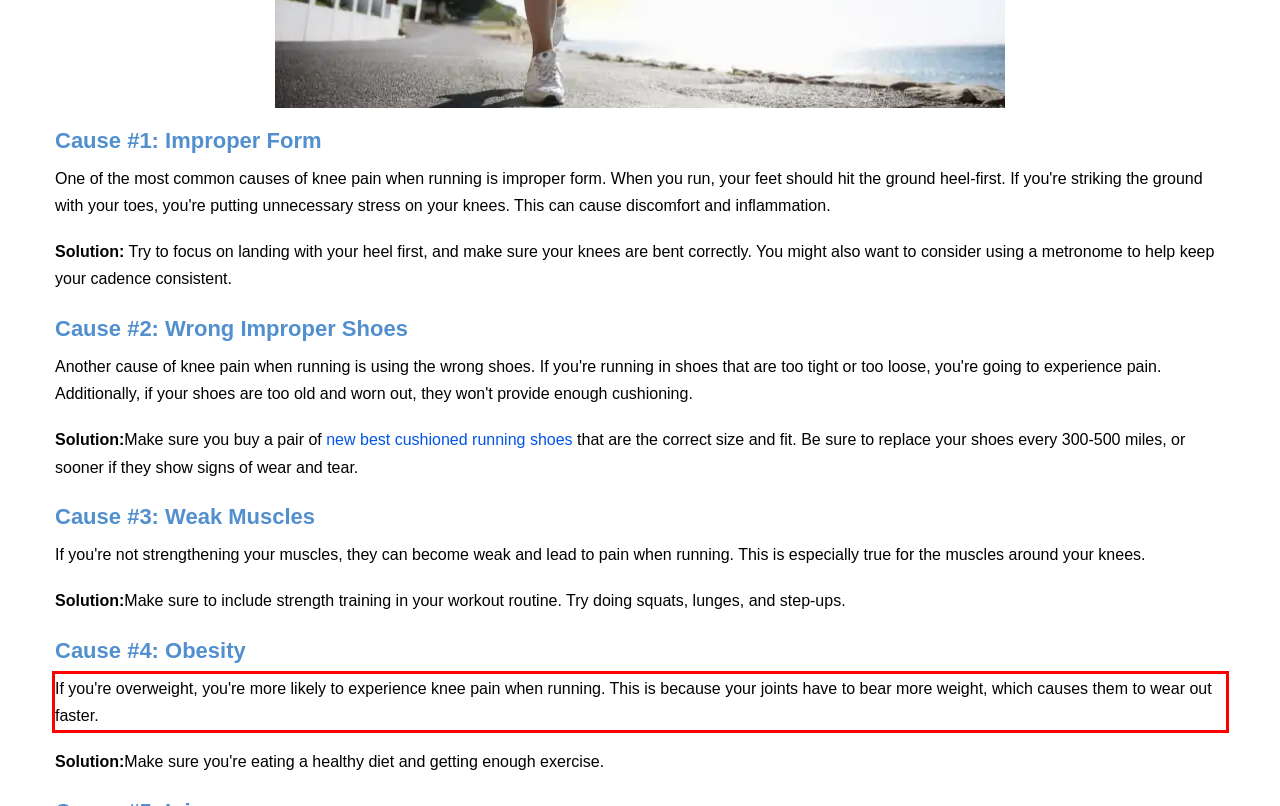Identify the text inside the red bounding box in the provided webpage screenshot and transcribe it.

If you're overweight, you're more likely to experience knee pain when running. This is because your joints have to bear more weight, which causes them to wear out faster.